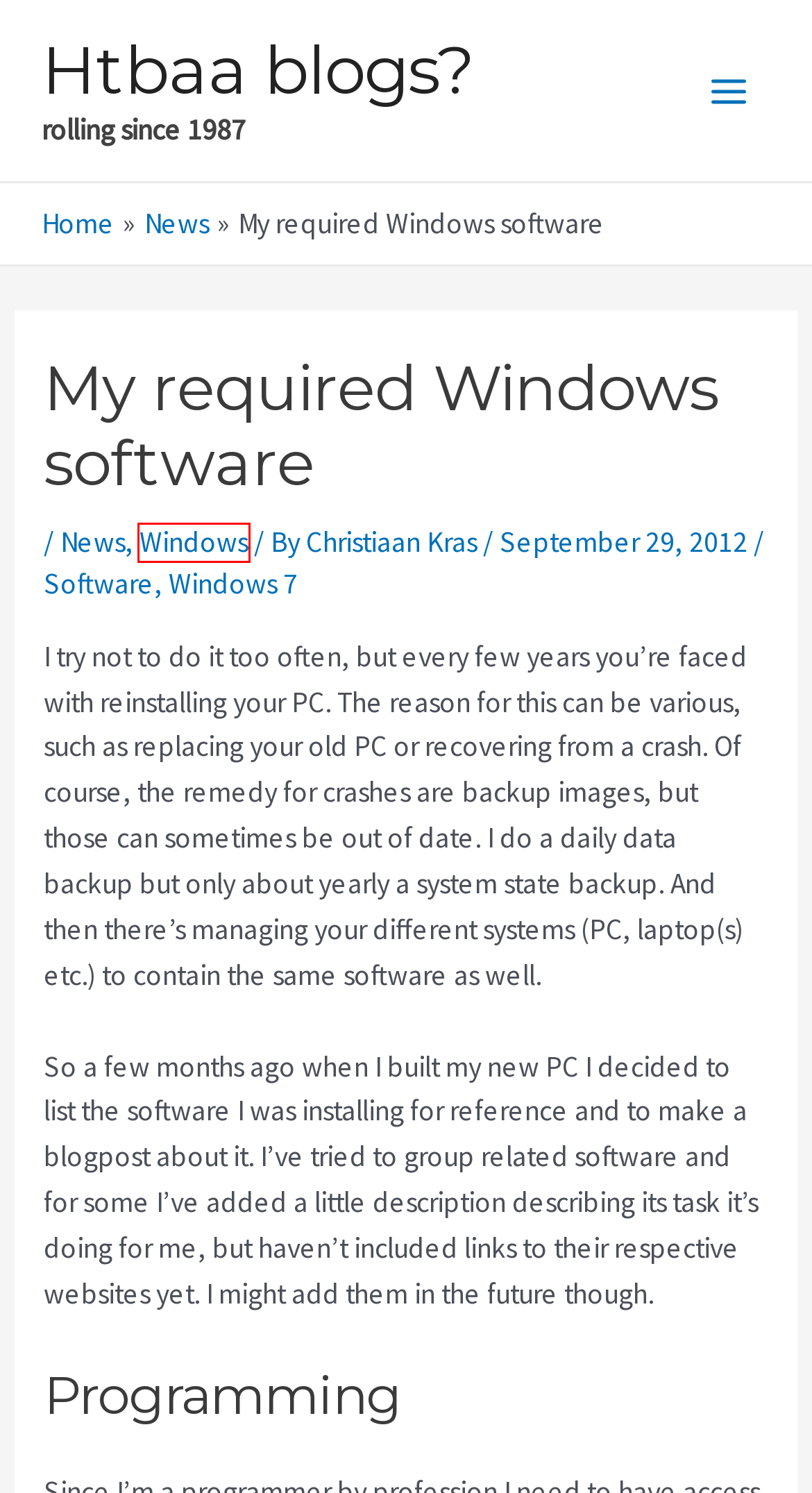You are provided with a screenshot of a webpage highlighting a UI element with a red bounding box. Choose the most suitable webpage description that matches the new page after clicking the element in the bounding box. Here are the candidates:
A. Htbaa blogs? – rolling since 1987
B. Windows – Htbaa blogs?
C. Disabling hiberfil.sys on Windows 7 – Htbaa blogs?
D. Christiaan Kras – Htbaa blogs?
E. News – Htbaa blogs?
F. Software – Htbaa blogs?
G. Linux – Htbaa blogs?
H. Windows 7 – Htbaa blogs?

B